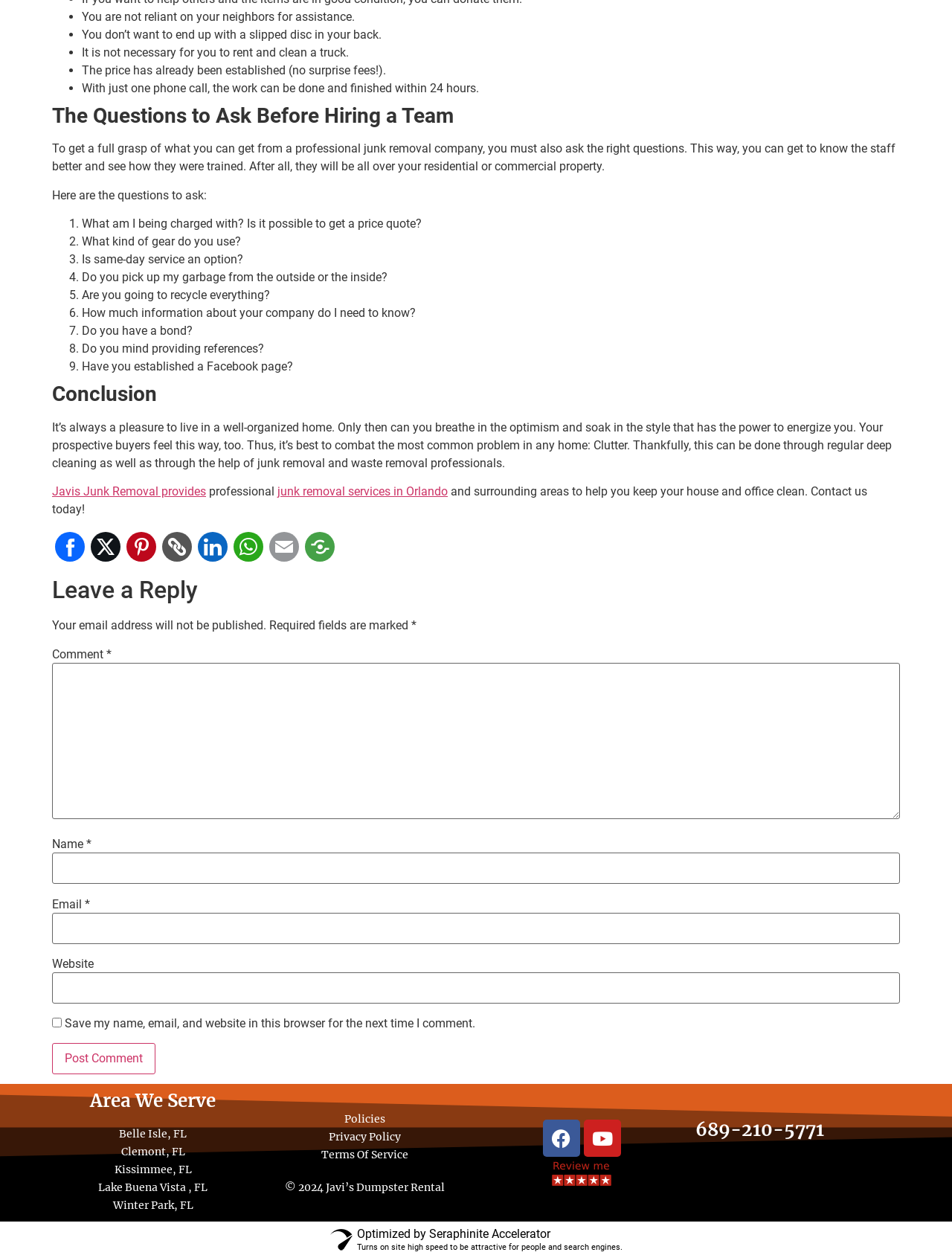Determine the bounding box coordinates of the UI element described below. Use the format (top-left x, top-left y, bottom-right x, bottom-right y) with floating point numbers between 0 and 1: junk removal services in Orlando

[0.291, 0.385, 0.47, 0.396]